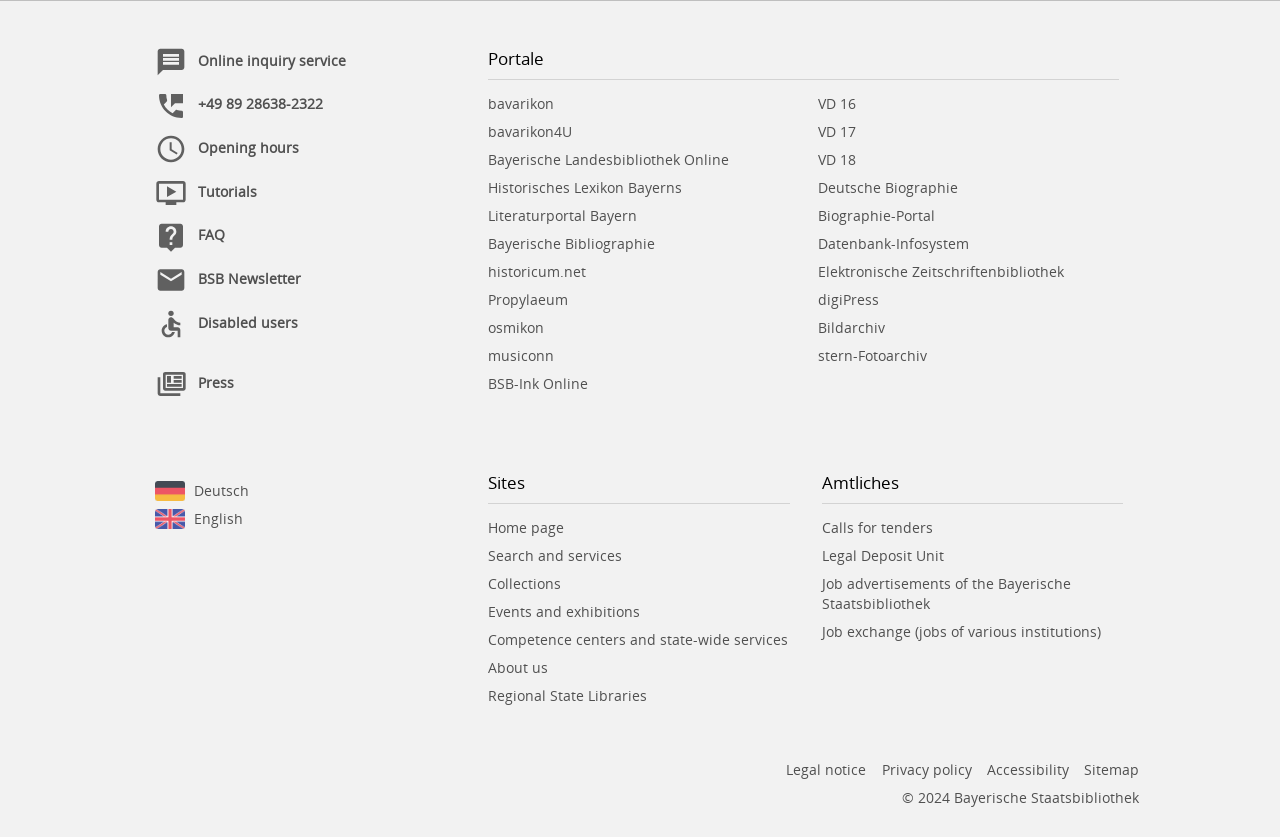Locate the bounding box coordinates of the clickable element to fulfill the following instruction: "Open Tutorials". Provide the coordinates as four float numbers between 0 and 1 in the format [left, top, right, bottom].

[0.155, 0.217, 0.201, 0.24]